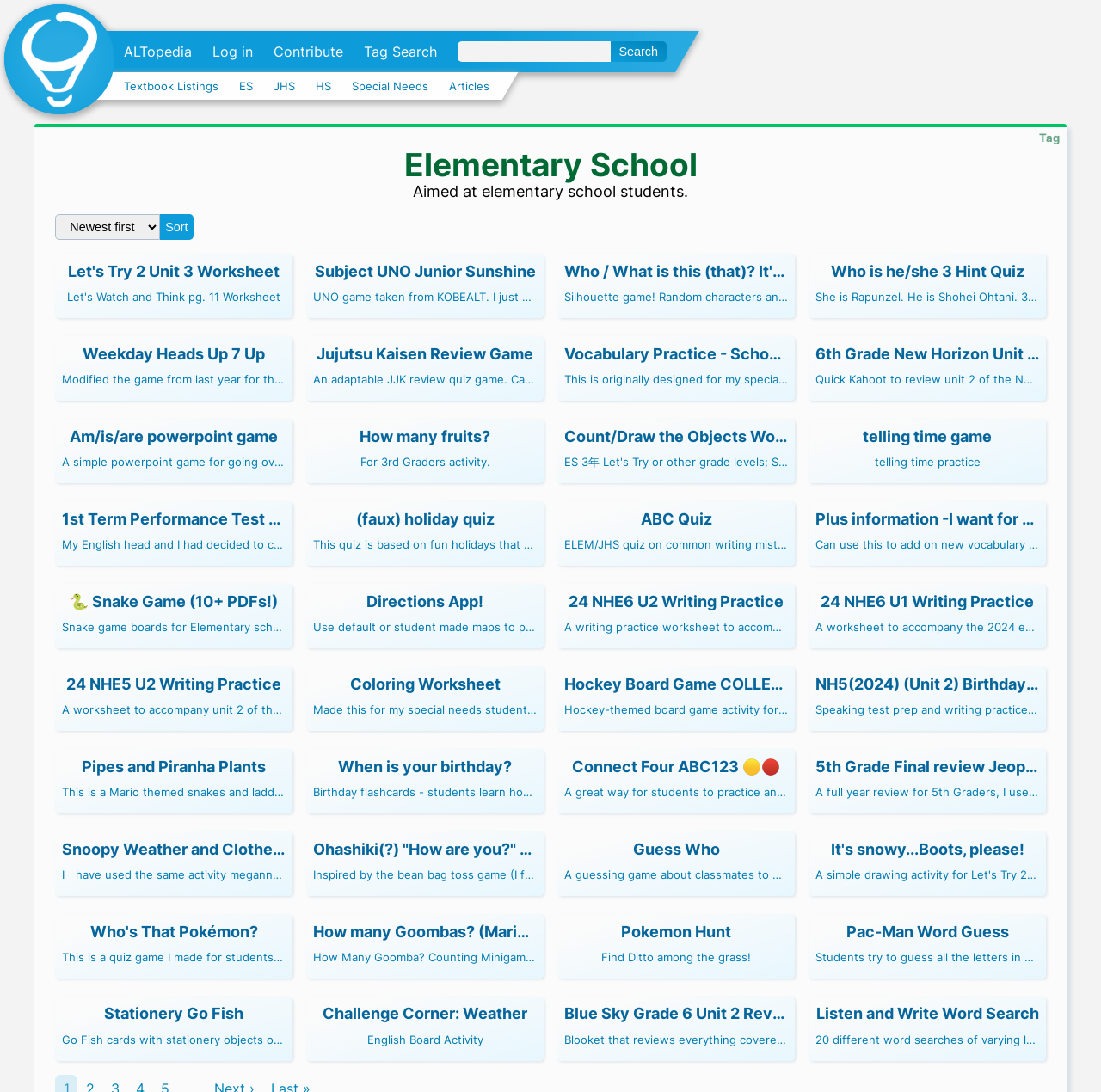What type of resources are available on this website?
Please provide a single word or phrase based on the screenshot.

Educational resources